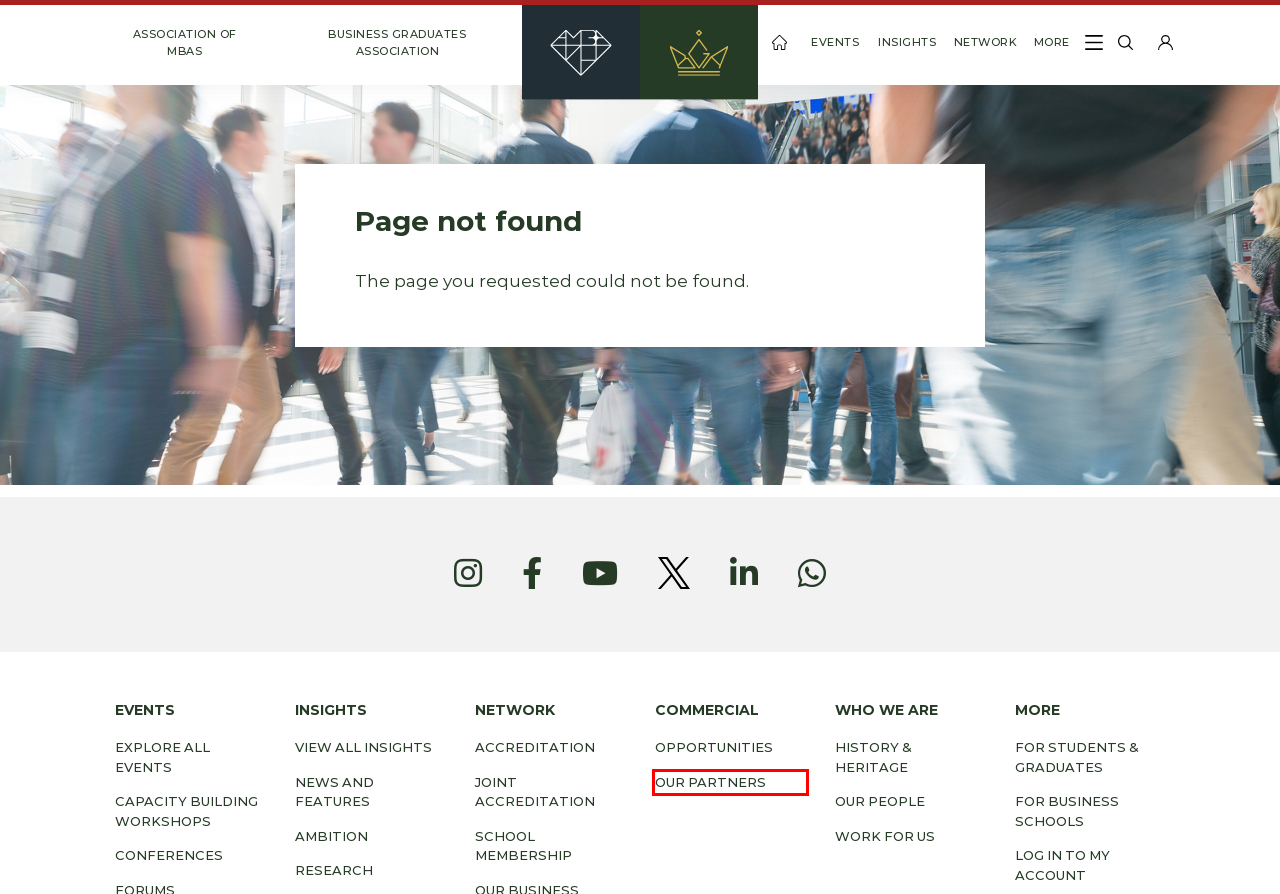You are given a screenshot depicting a webpage with a red bounding box around a UI element. Select the description that best corresponds to the new webpage after clicking the selected element. Here are the choices:
A. For Schools
B. Students & Graduates
C. Commercial Opportunities
D. AMBA & BGA student and graduate login
E. Insights Search
F. Our Partners
G. Work for us
H. Online Ambition

F